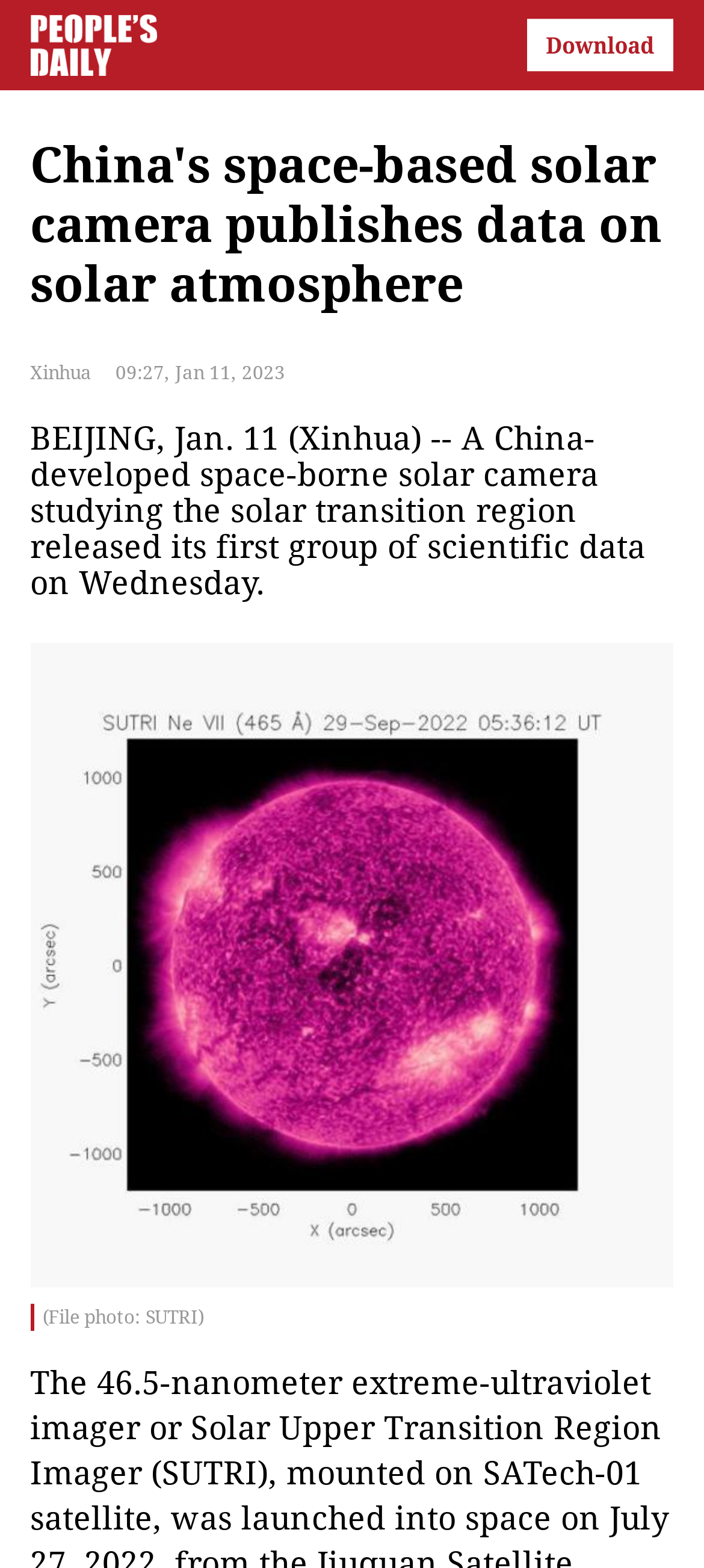Provide a short answer to the following question with just one word or phrase: What is the topic of the news article?

space-based solar camera